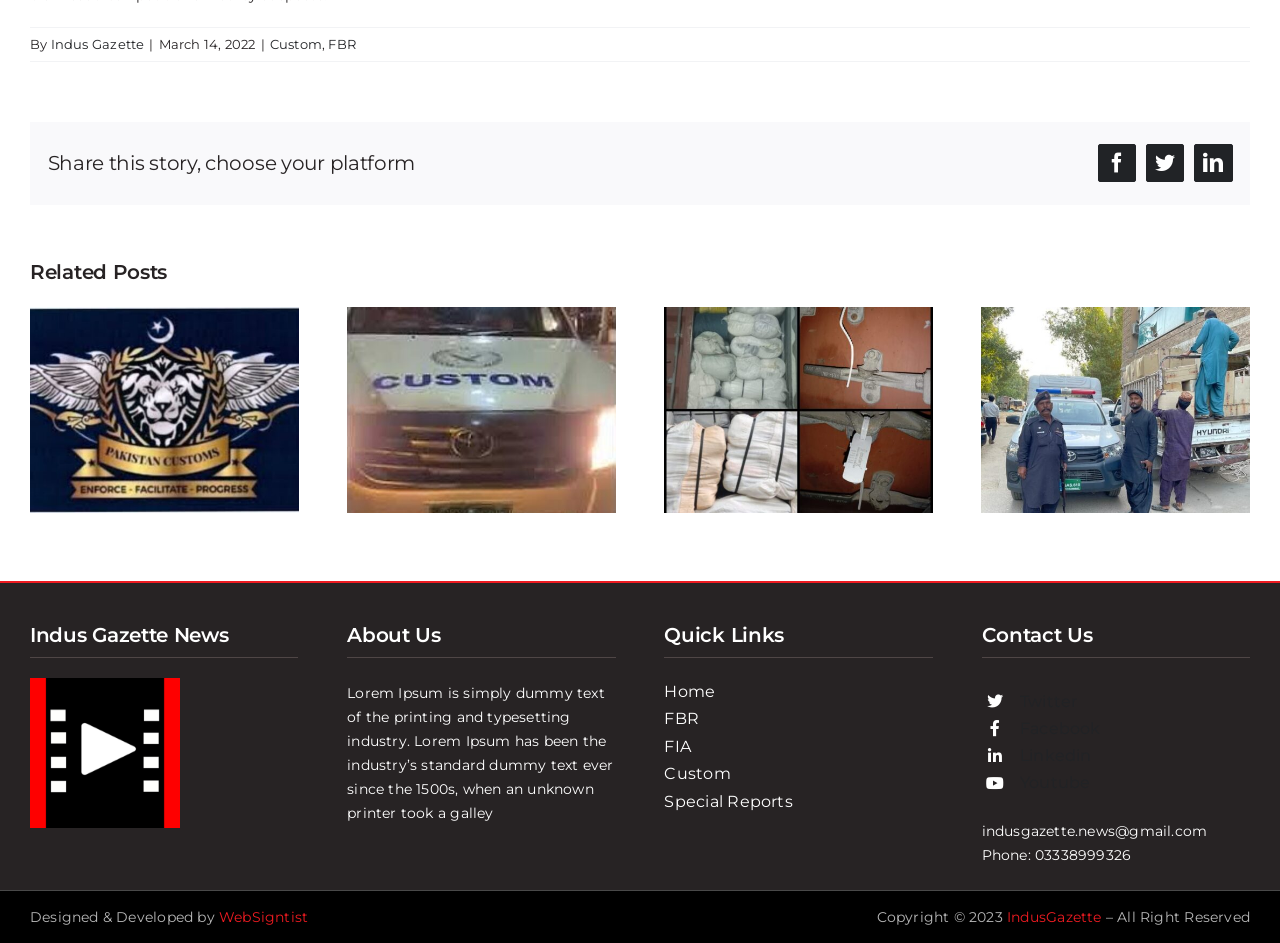Could you specify the bounding box coordinates for the clickable section to complete the following instruction: "Go to the 'About Us' page"?

[0.271, 0.66, 0.481, 0.686]